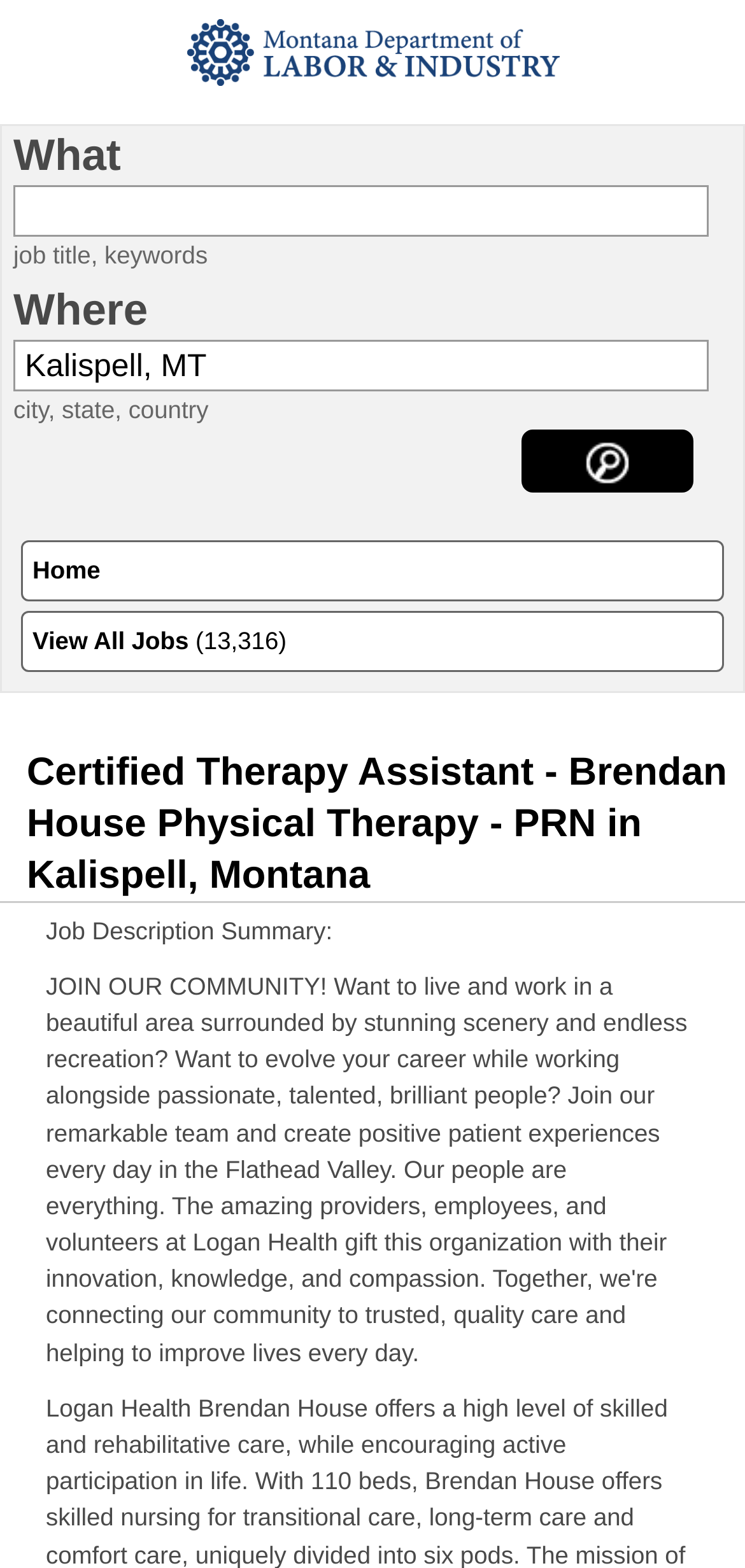Given the description "title="Submit Search" value="search"", determine the bounding box of the corresponding UI element.

[0.7, 0.273, 0.931, 0.314]